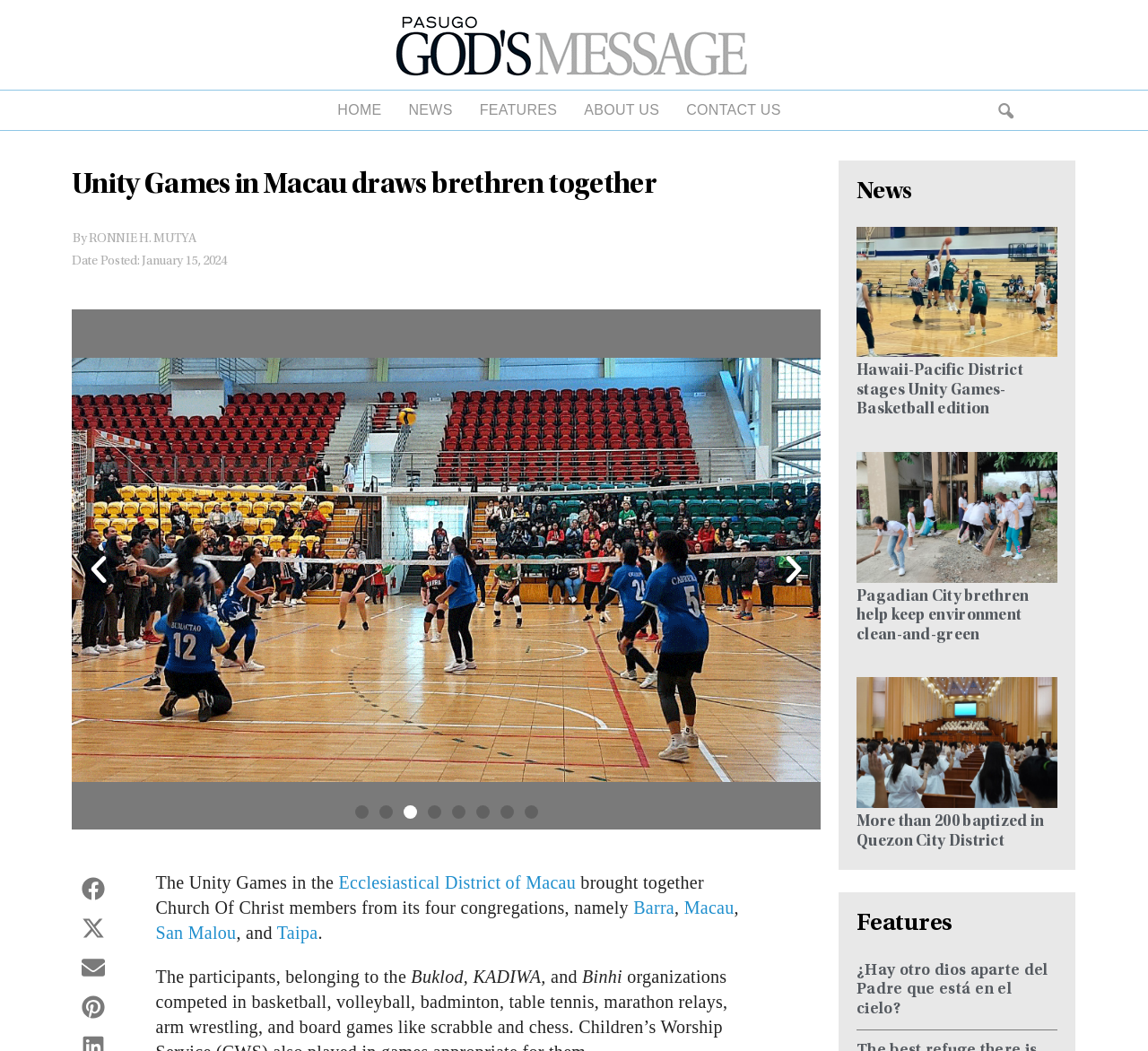Please answer the following question using a single word or phrase: 
What is the date of the article?

January 15, 2024